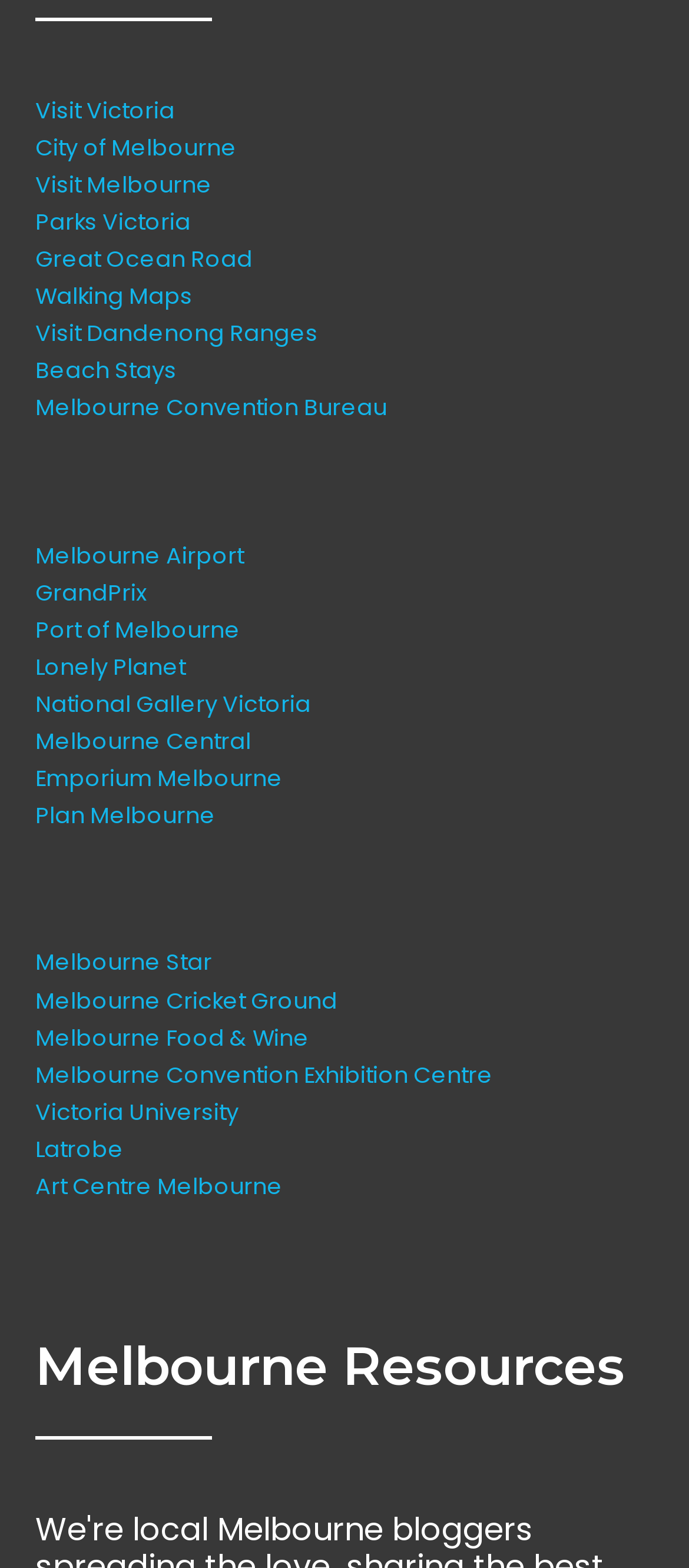Could you locate the bounding box coordinates for the section that should be clicked to accomplish this task: "Visit the official website of Visit Victoria".

[0.051, 0.061, 0.254, 0.08]